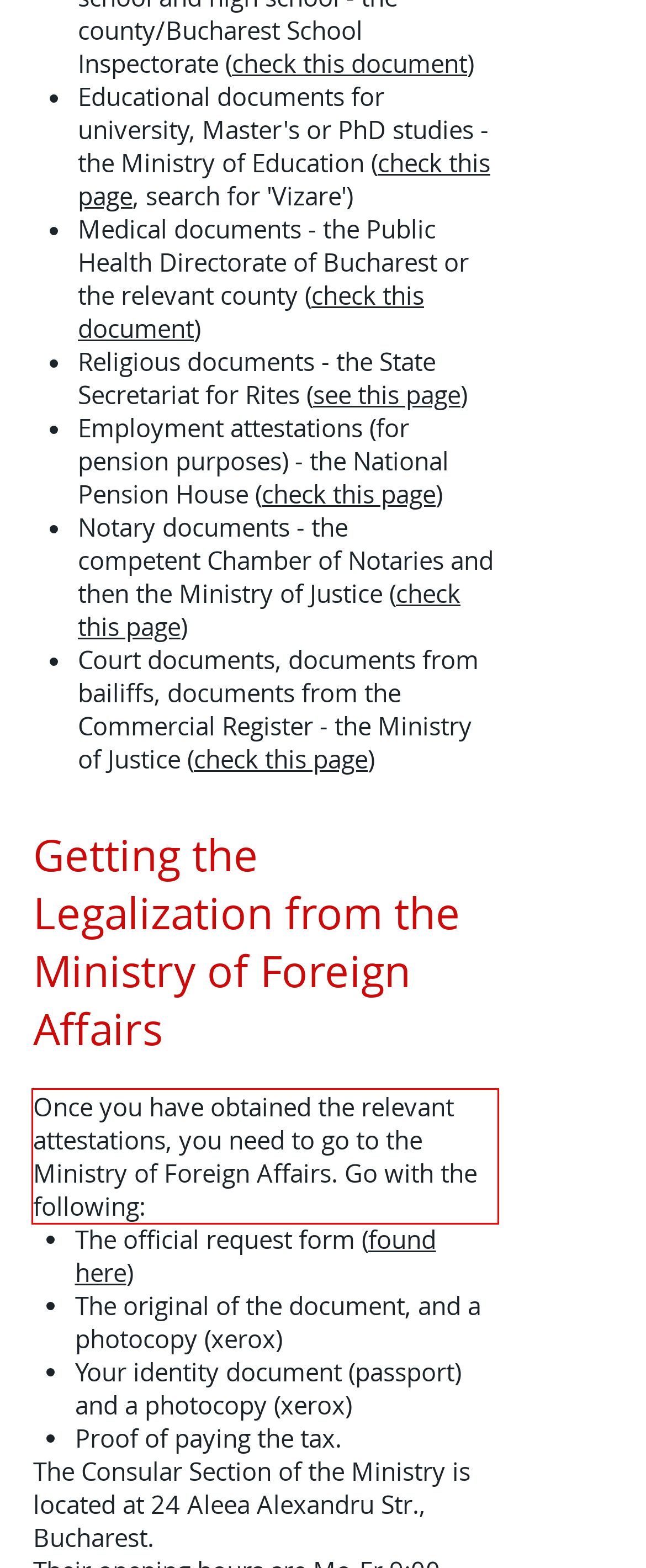Analyze the screenshot of a webpage where a red rectangle is bounding a UI element. Extract and generate the text content within this red bounding box.

Once you have obtained the relevant attestations, you need to go to the Ministry of Foreign Affairs. Go with the following: